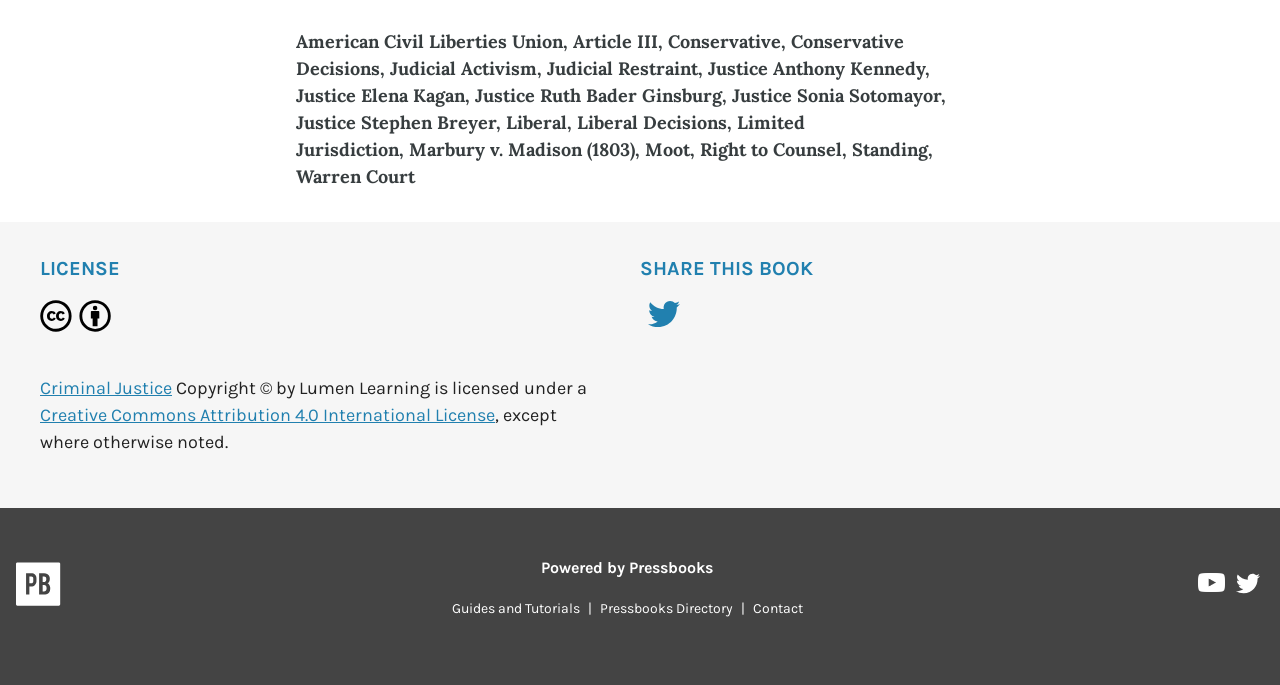Find the bounding box coordinates of the element I should click to carry out the following instruction: "Click on the 'Criminal Justice' link".

[0.031, 0.55, 0.134, 0.582]